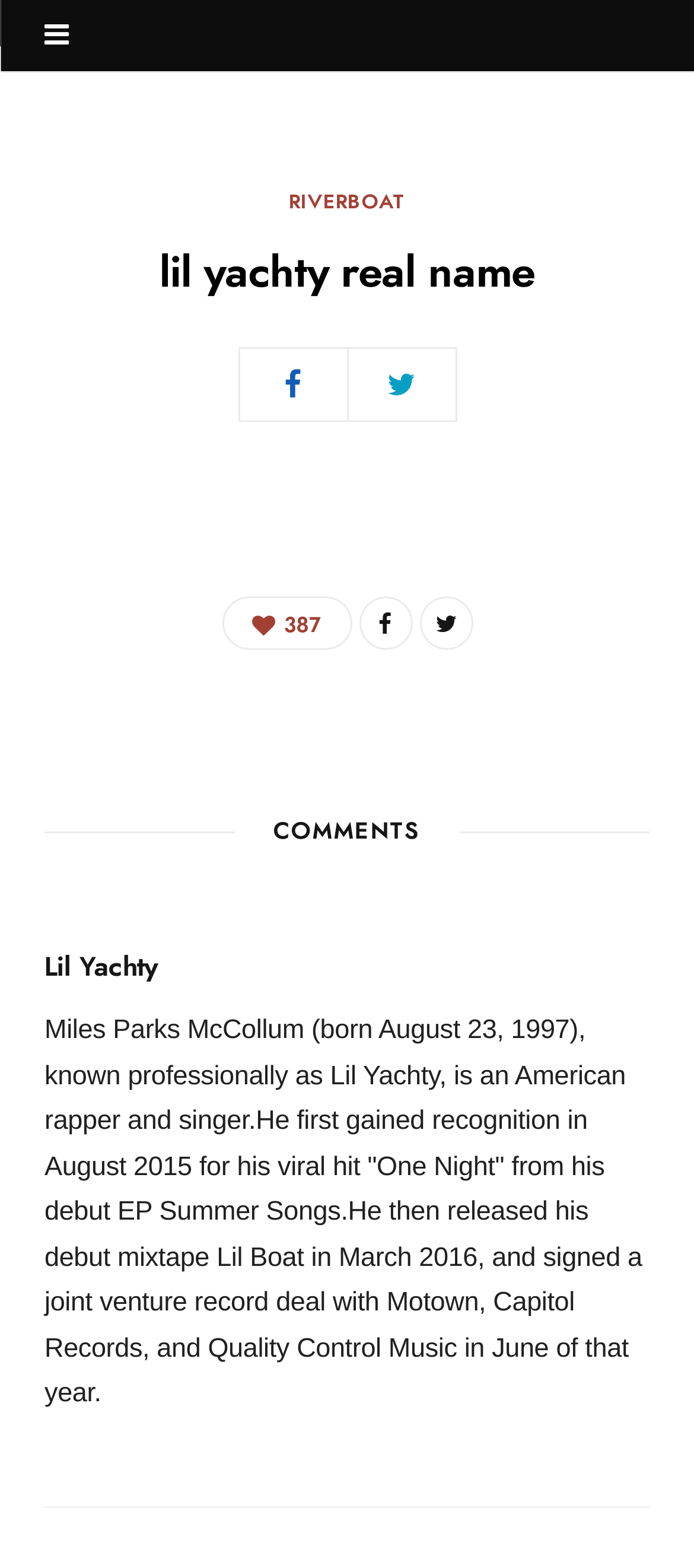How many comments are there?
Please look at the screenshot and answer in one word or a short phrase.

387